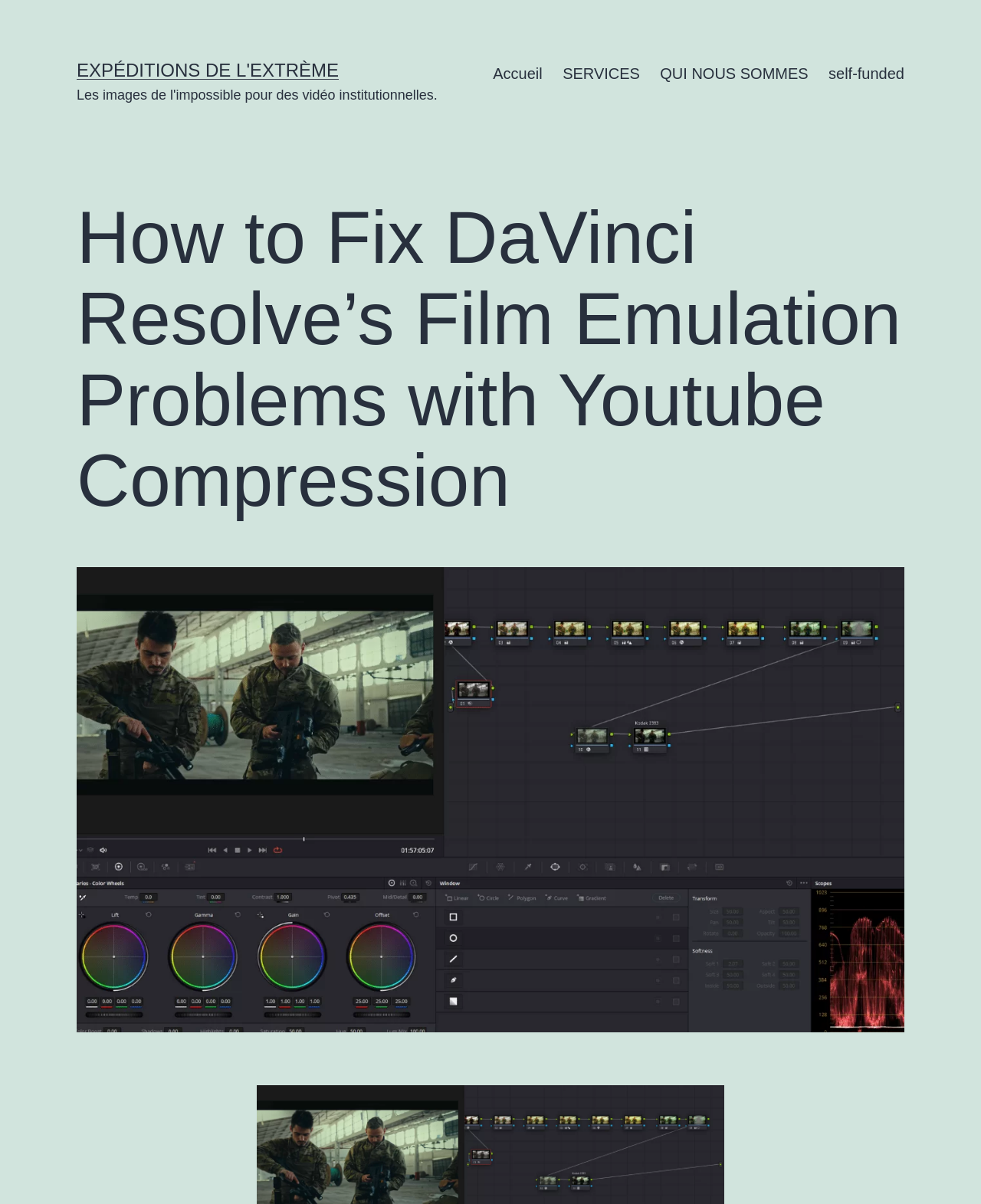Answer the question with a single word or phrase: 
How many words are in the webpage title?

11